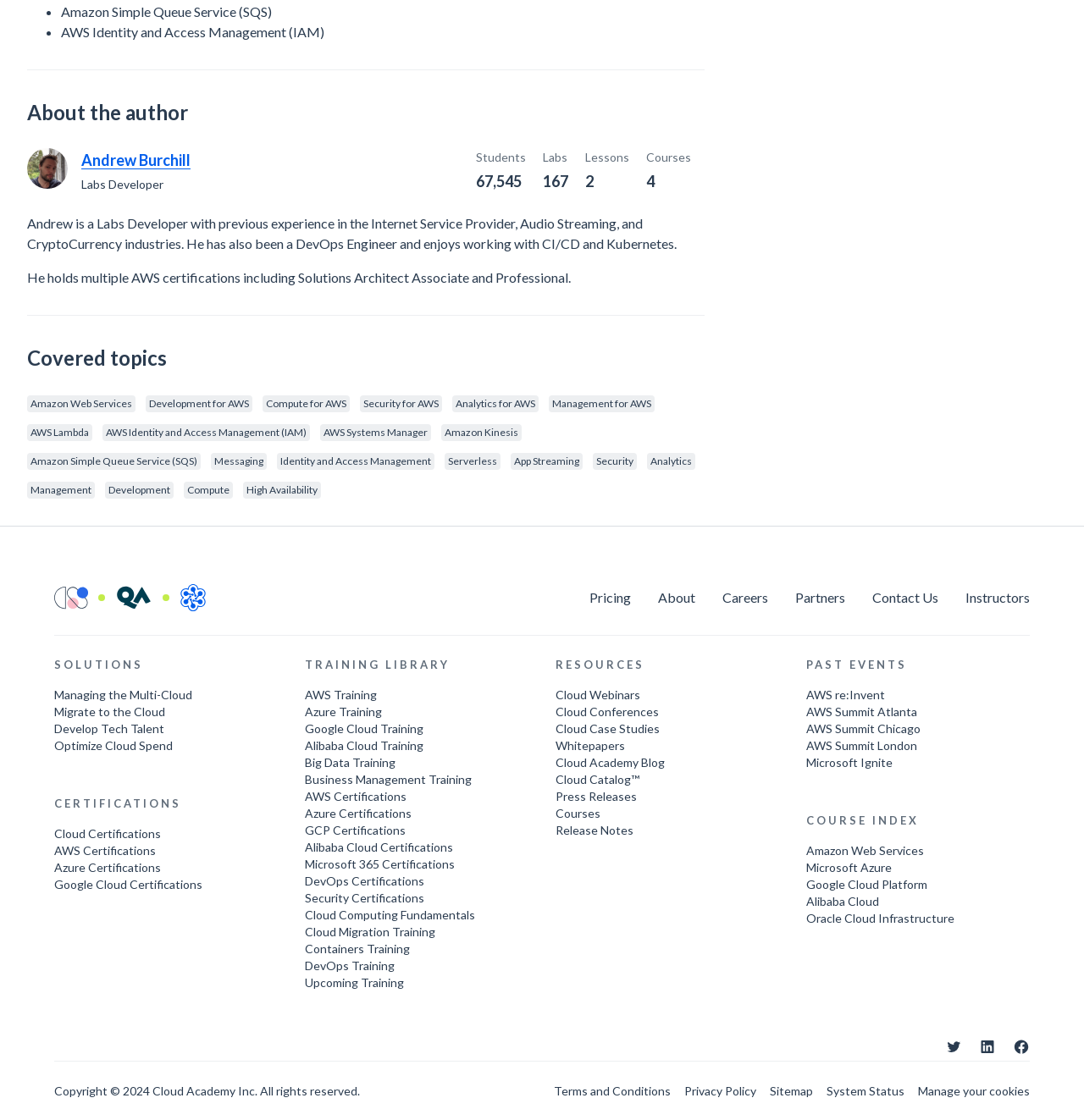Refer to the image and provide a thorough answer to this question:
What is the author's profession?

The author's profession is mentioned in the 'About the author' section, where it is stated that Andrew Burchill is a Labs Developer with previous experience in various industries.